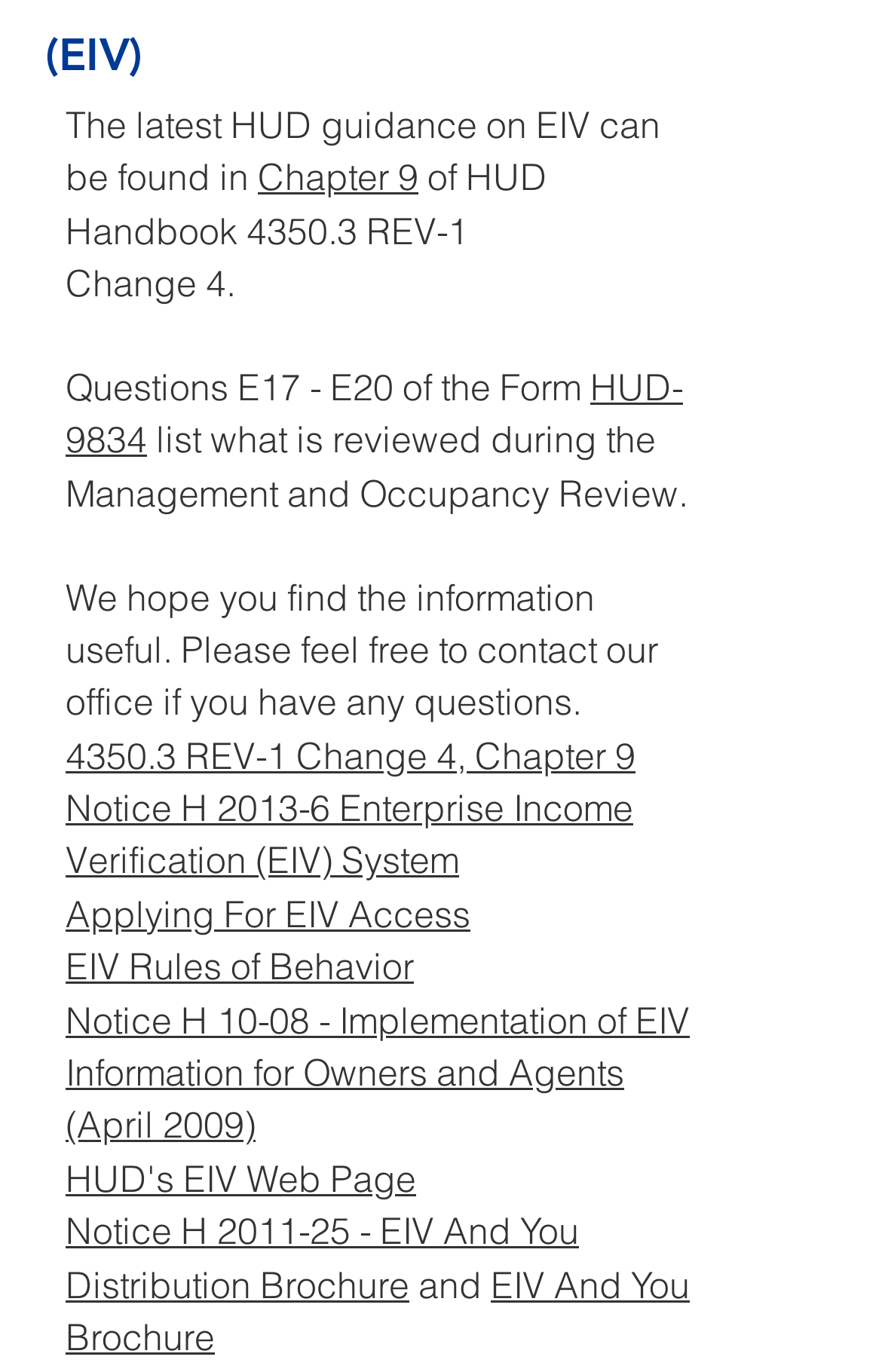Who can be contacted for questions about EIV?
Based on the image content, provide your answer in one word or a short phrase.

The office